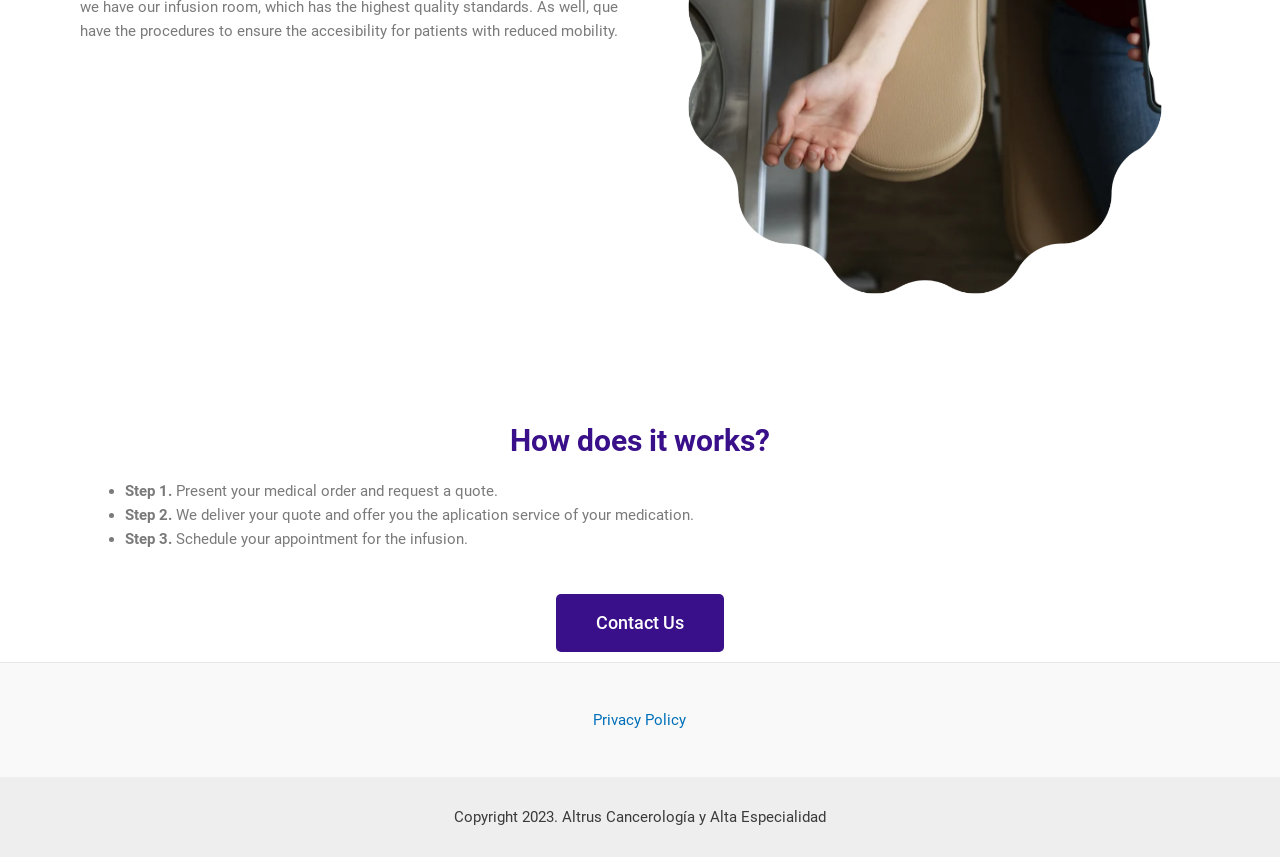Extract the bounding box for the UI element that matches this description: "Contact Us".

[0.434, 0.693, 0.566, 0.761]